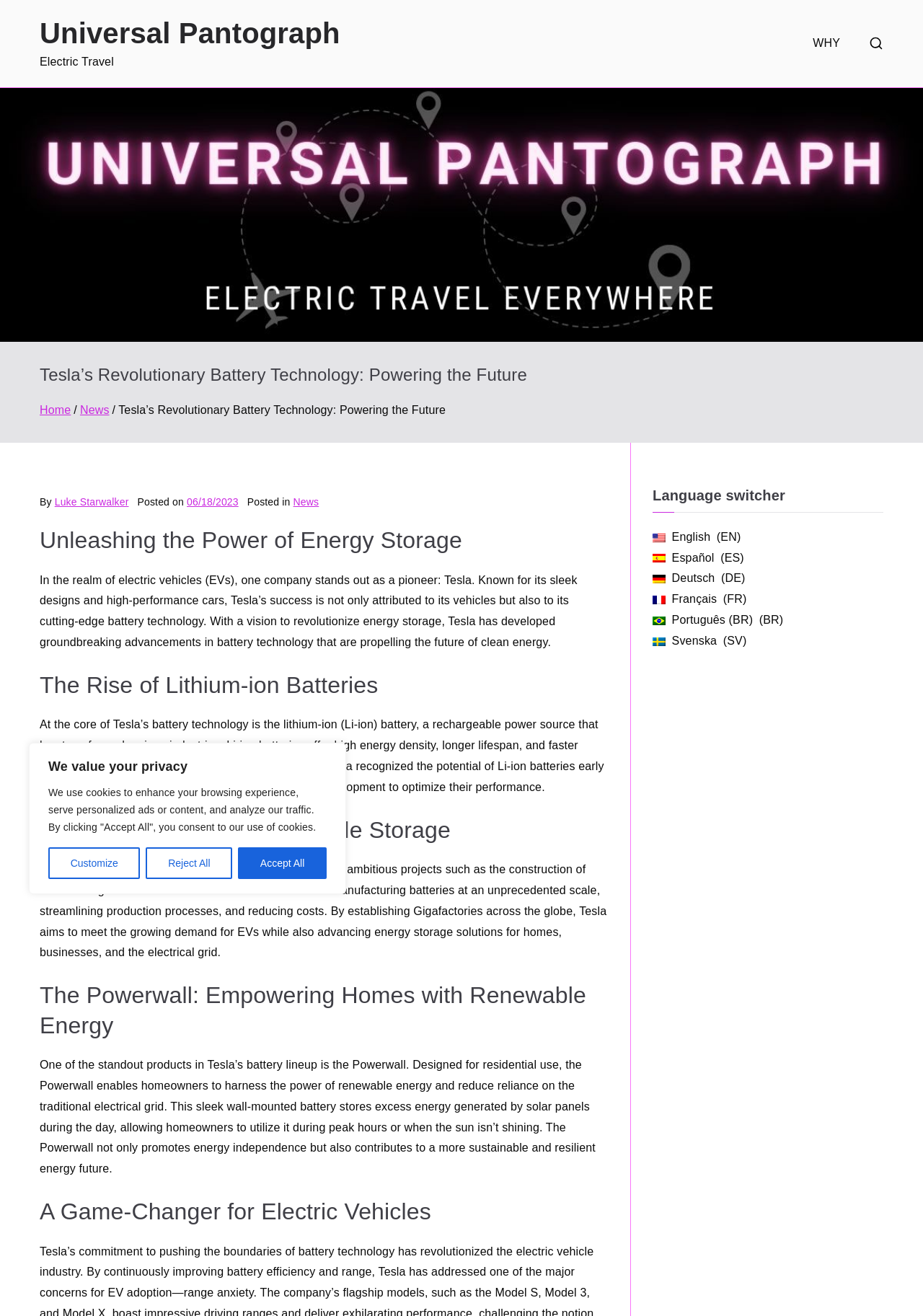Please identify the primary heading of the webpage and give its text content.

Tesla’s Revolutionary Battery Technology: Powering the Future